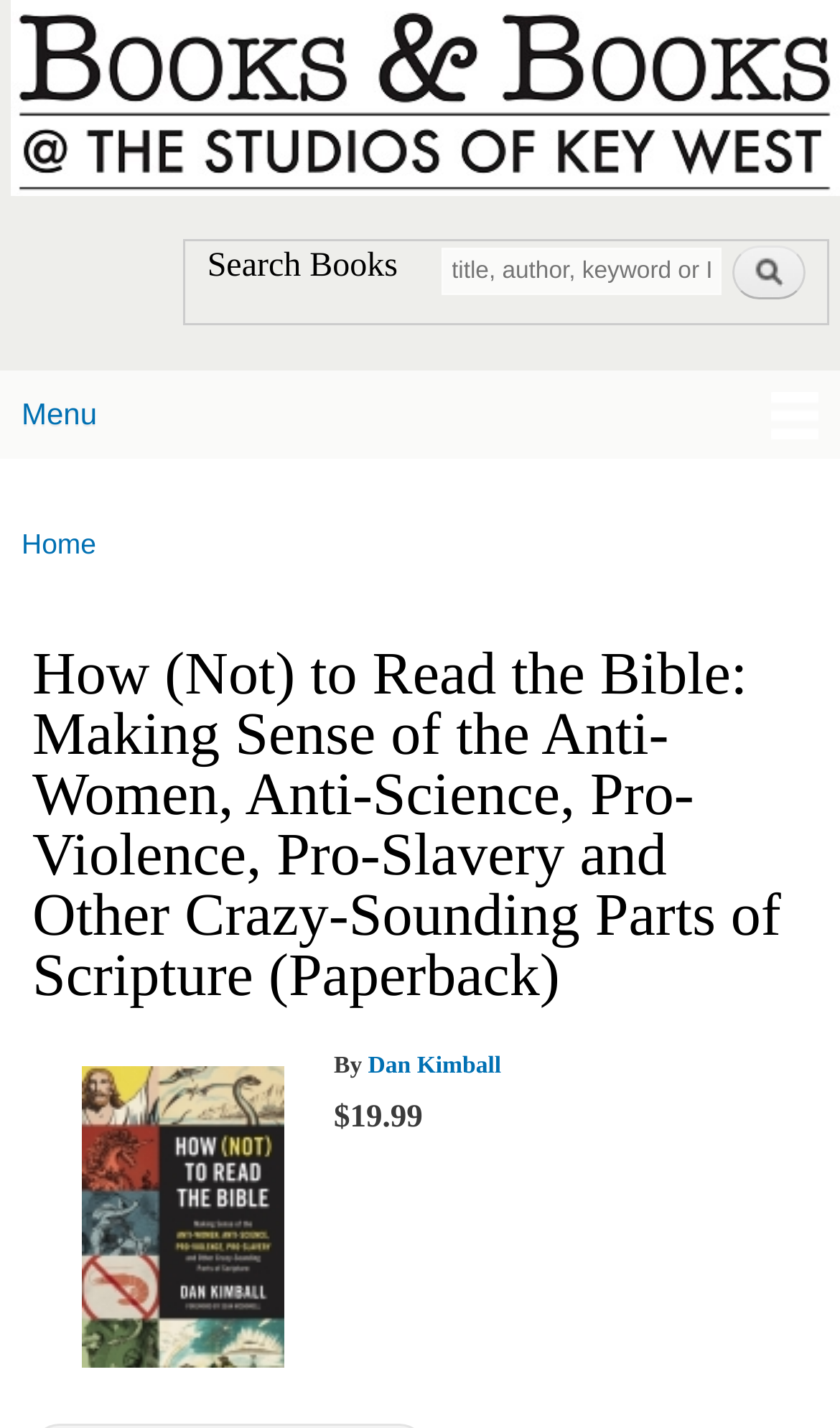Give a detailed account of the webpage.

This webpage appears to be a book description page, specifically for the book "How (Not) to Read the Bible: Making Sense of the Anti-Women, Anti-Science, Pro-Violence, Pro-Slavery and Other Crazy-Sounding Parts of Scripture" by Dan Kimball. 

At the top left corner, there is a link to "Home" accompanied by a small image. Next to it, there is a link to "Books & Books @ The Studios of Key West" with a brief description of the bookstore below it. 

On the top right side, there is a search function with a text box and a "Search" button. Above the search function, there is a heading "Search Books" with a link to "Search Books" below it. 

Below the search function, there is a main menu section with a heading "Main menu" and a link to "Menu". Within the main menu, there is a "You are here" section with a link to "Home". 

The main content of the page is dedicated to the book description. The book title is displayed prominently in a large heading, and below it, there is a link to the book cover image, which is positioned near the top right corner of the page. The author's name, Dan Kimball, is displayed below the book title, and the book price, $19.99, is shown next to the author's name.